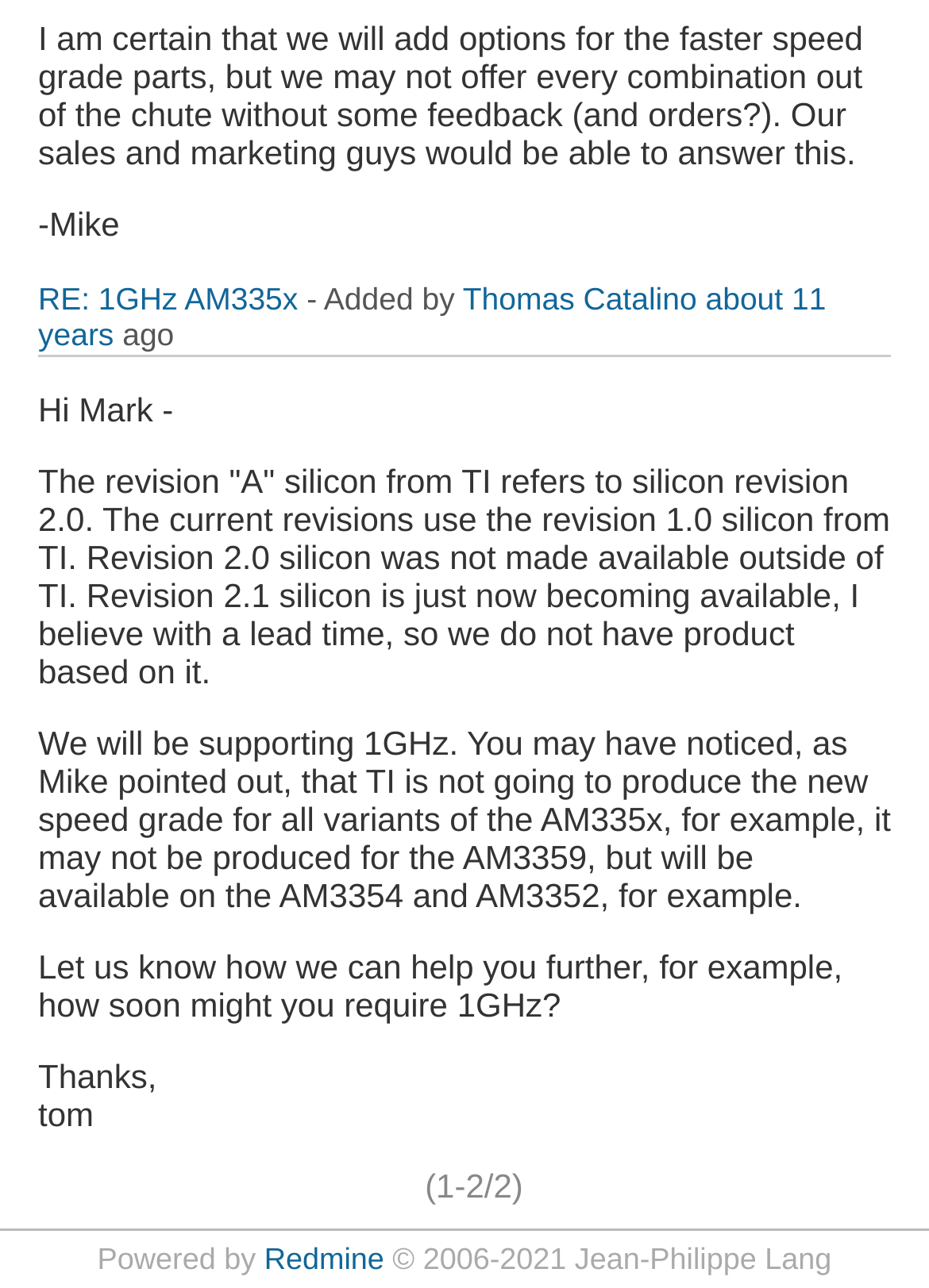Locate the bounding box of the UI element based on this description: "title="COVID-19 UPDATES AND RESOURCES"". Provide four float numbers between 0 and 1 as [left, top, right, bottom].

None